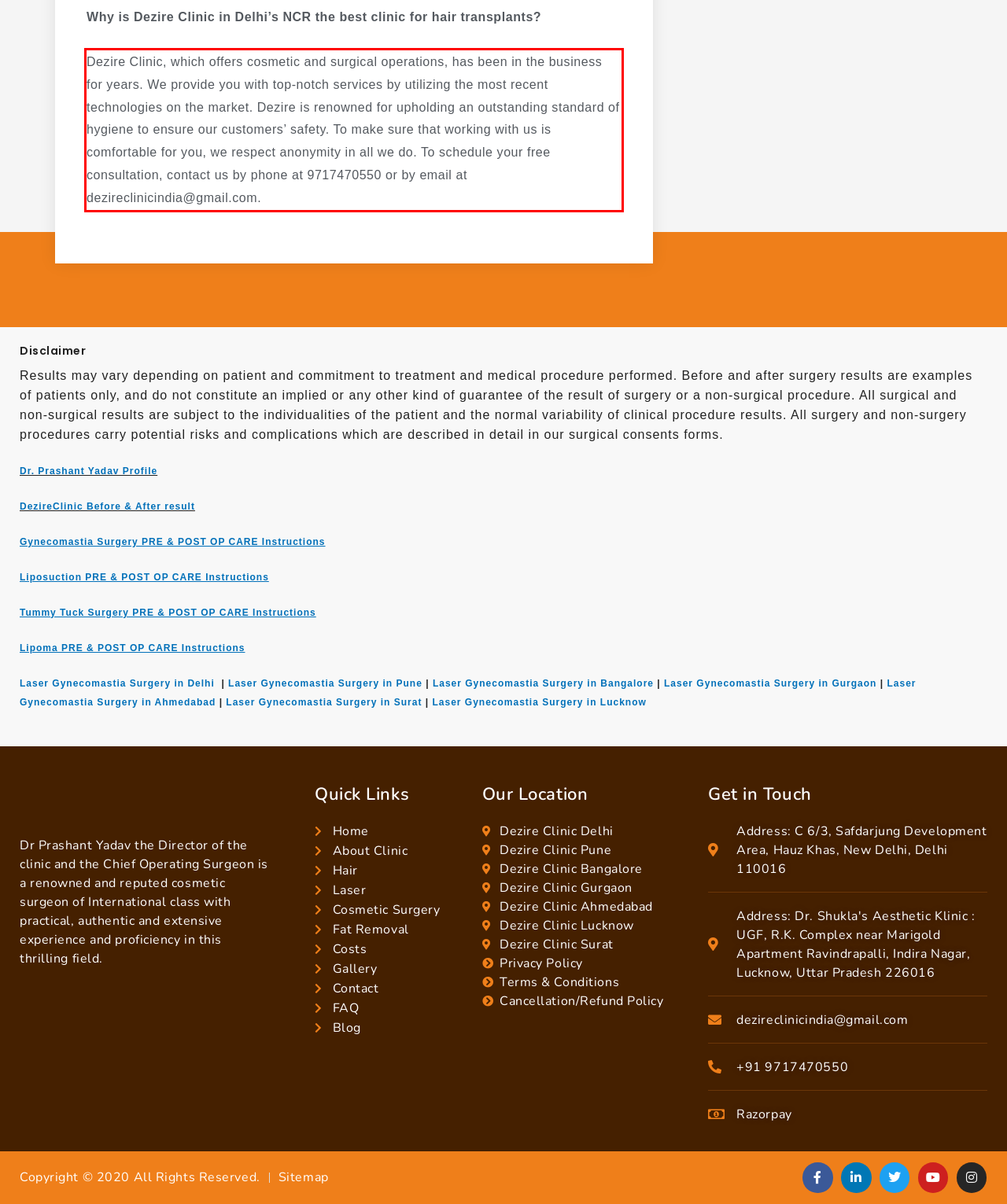Identify the text inside the red bounding box on the provided webpage screenshot by performing OCR.

Dezire Clinic, which offers cosmetic and surgical operations, has been in the business for years. We provide you with top-notch services by utilizing the most recent technologies on the market. Dezire is renowned for upholding an outstanding standard of hygiene to ensure our customers’ safety. To make sure that working with us is comfortable for you, we respect anonymity in all we do. To schedule your free consultation, contact us by phone at 9717470550 or by email at dezireclinicindia@gmail.com.